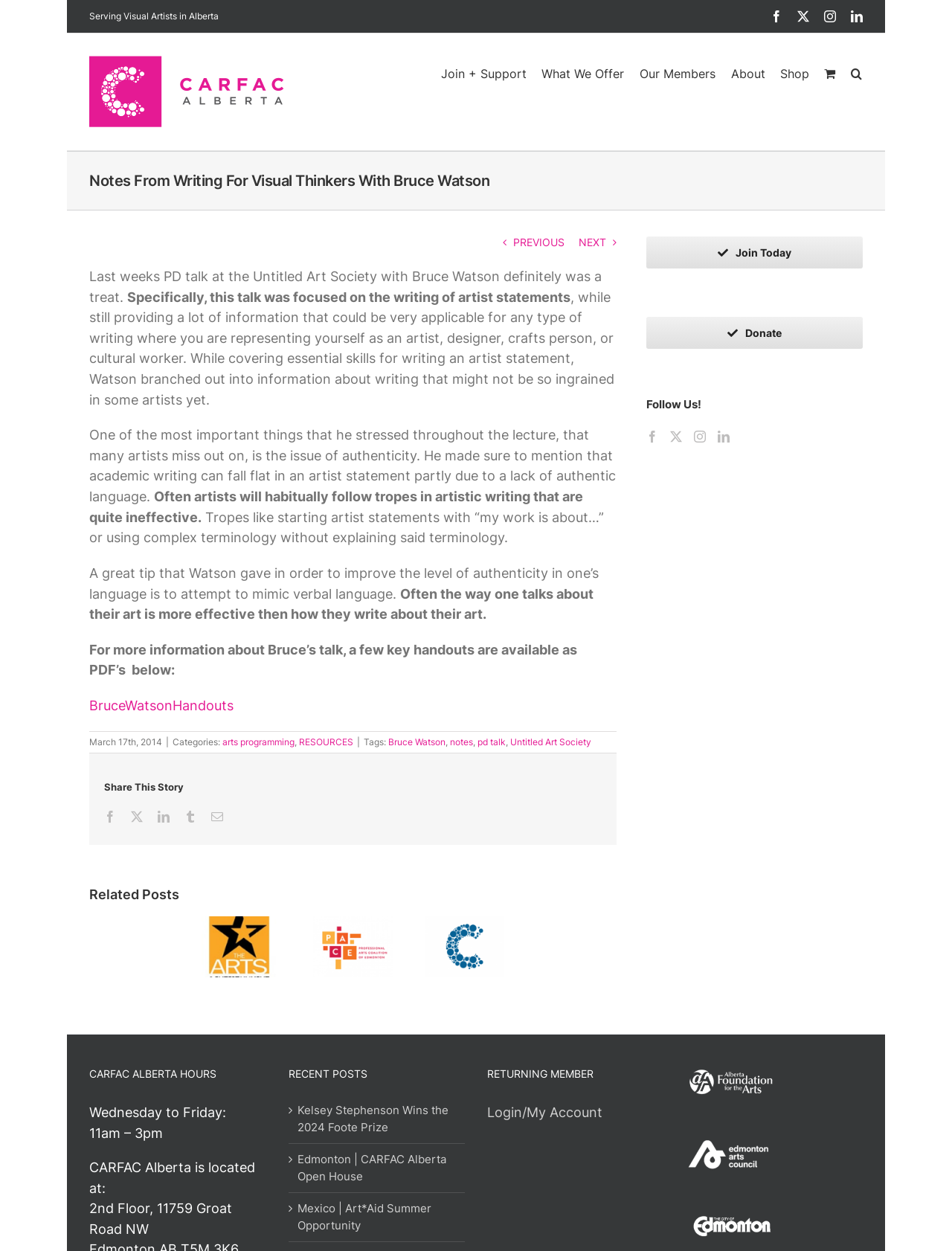Describe in detail what you see on the webpage.

This webpage is about a blog post titled "Notes From Writing For Visual Thinkers With Bruce Watson" on the CARFAC Alberta website. At the top of the page, there is a header section with a logo, navigation menu, and social media links. Below the header, there is a page title bar with the title of the blog post.

The main content of the page is an article about a talk given by Bruce Watson at the Untitled Art Society, focusing on writing artist statements. The article is divided into several paragraphs, with the main text describing the talk and its key takeaways. There are also links to PDF handouts from the talk and a section with categories and tags.

On the right side of the page, there is a complementary section with links to join or donate to CARFAC Alberta, as well as social media links. Below this section, there is a heading "CARFAC ALBERTA HOURS" with the organization's office hours and location.

At the bottom of the page, there is a section titled "Related Posts" with five links to other blog posts, each with a thumbnail image and a brief description. There are also links to share the story on social media platforms.